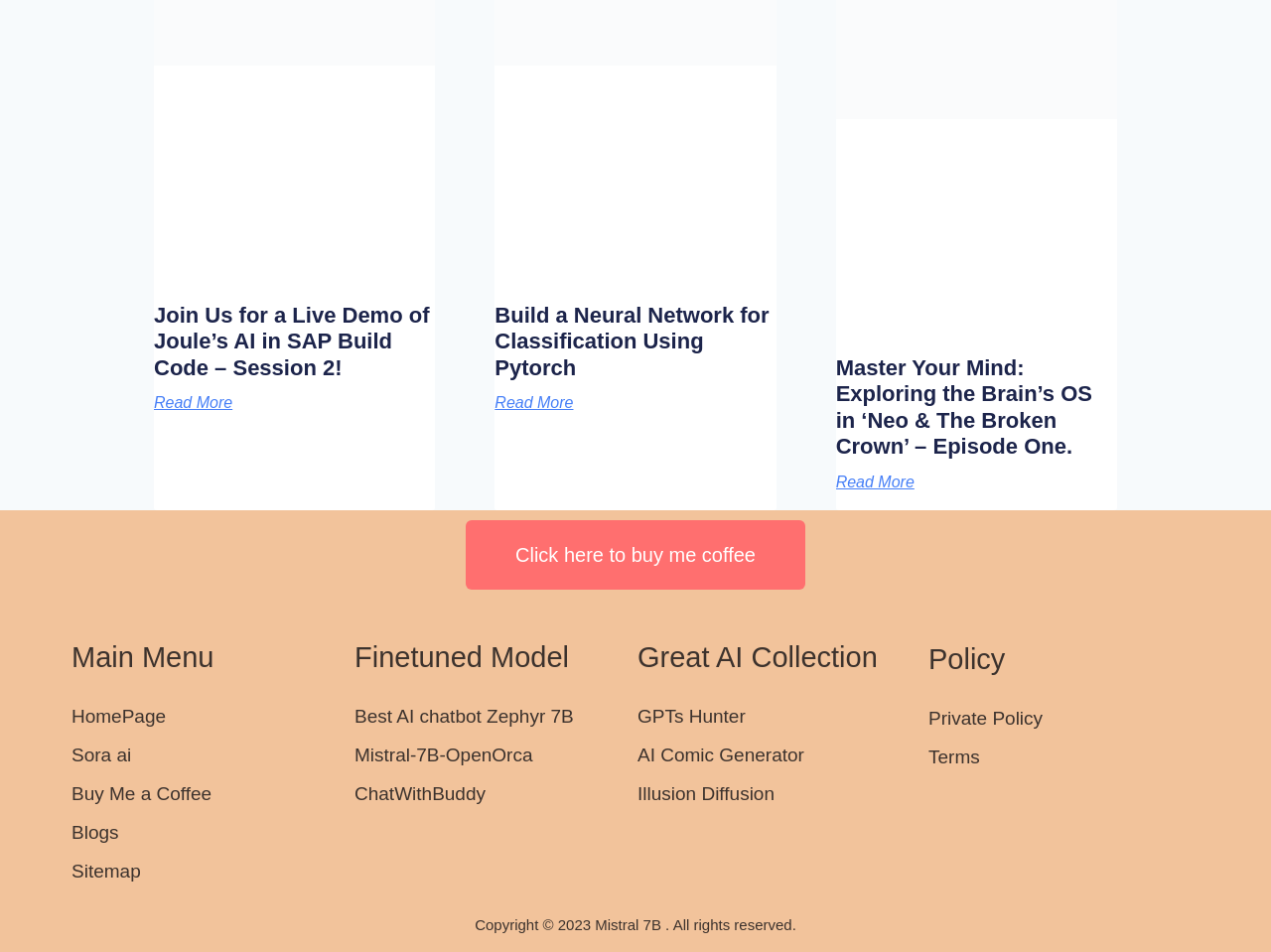Please determine the bounding box coordinates of the clickable area required to carry out the following instruction: "Buy me a coffee". The coordinates must be four float numbers between 0 and 1, represented as [left, top, right, bottom].

[0.366, 0.546, 0.634, 0.619]